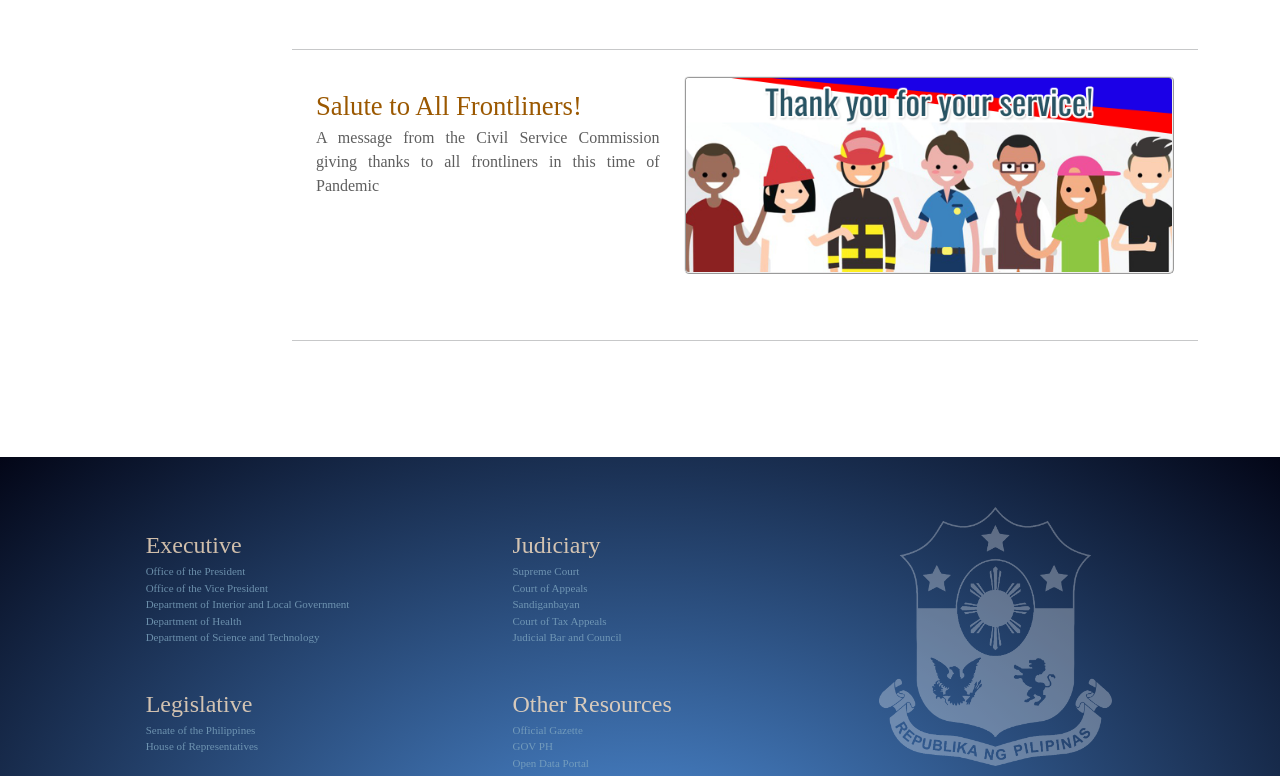Locate the UI element described by Department of Science and Technology and provide its bounding box coordinates. Use the format (top-left x, top-left y, bottom-right x, bottom-right y) with all values as floating point numbers between 0 and 1.

[0.114, 0.814, 0.25, 0.829]